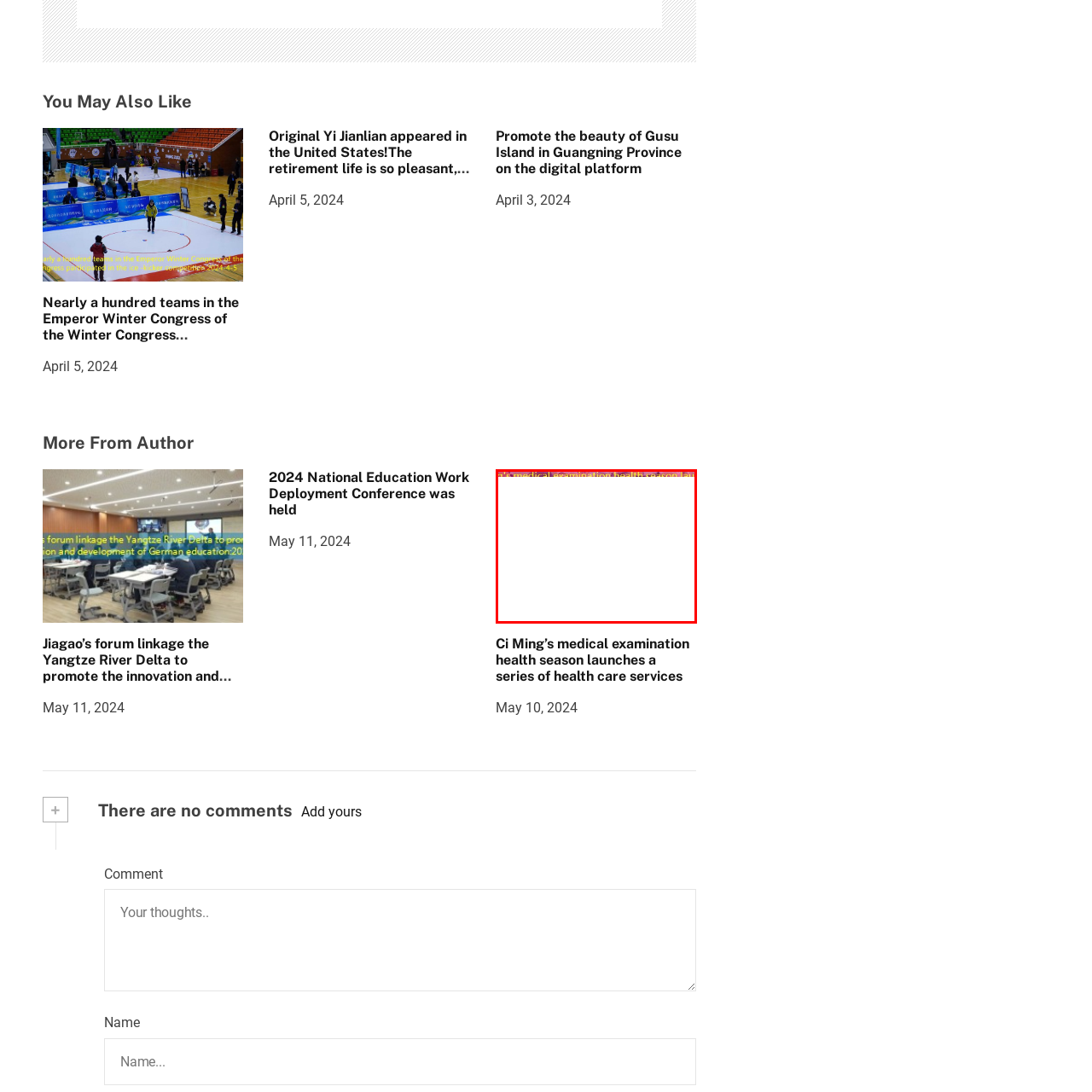Check the content in the red bounding box and reply to the question using a single word or phrase:
What is the purpose of the health care services?

Enhance wellness and ensure comprehensive health monitoring